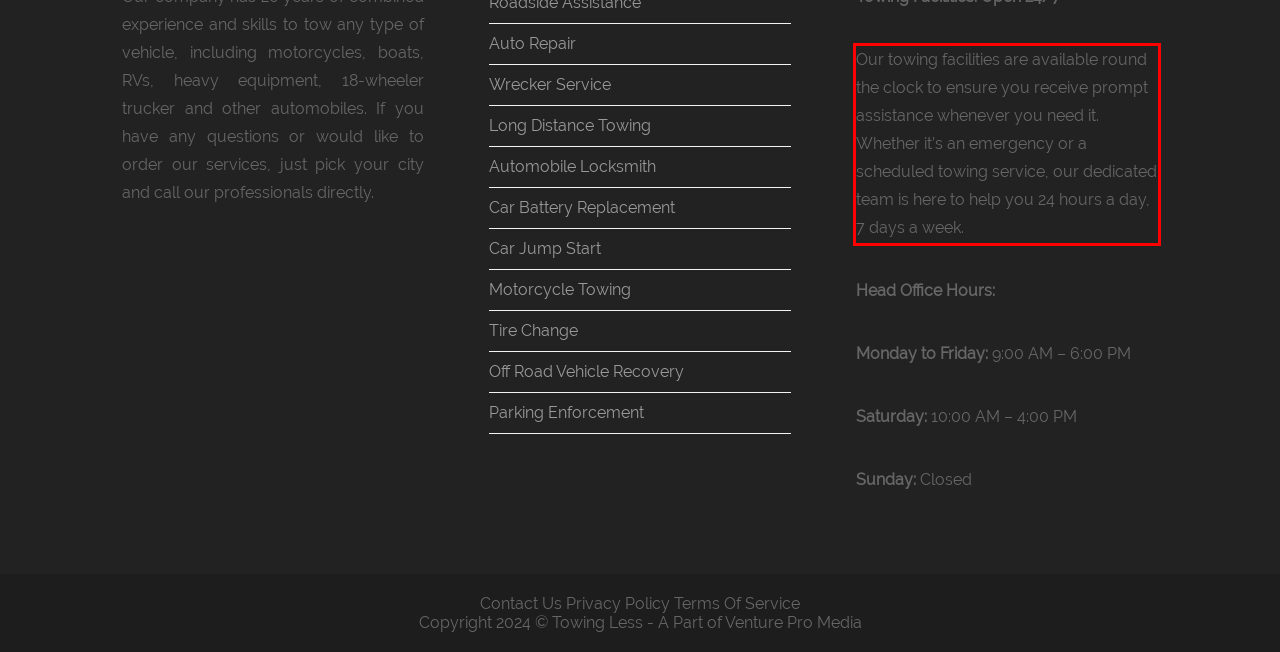Given a screenshot of a webpage with a red bounding box, please identify and retrieve the text inside the red rectangle.

Our towing facilities are available round the clock to ensure you receive prompt assistance whenever you need it. Whether it’s an emergency or a scheduled towing service, our dedicated team is here to help you 24 hours a day, 7 days a week.